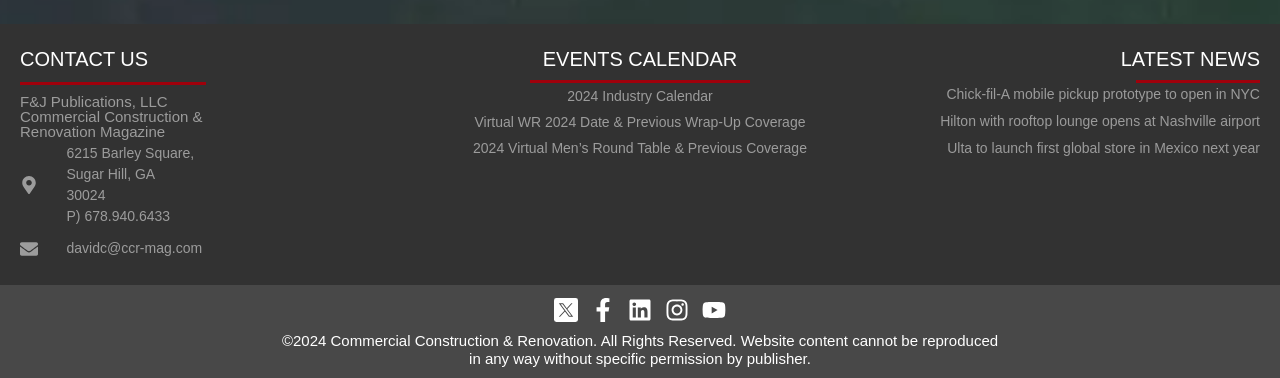Show the bounding box coordinates for the HTML element described as: "Facebook-f".

[0.462, 0.787, 0.48, 0.851]